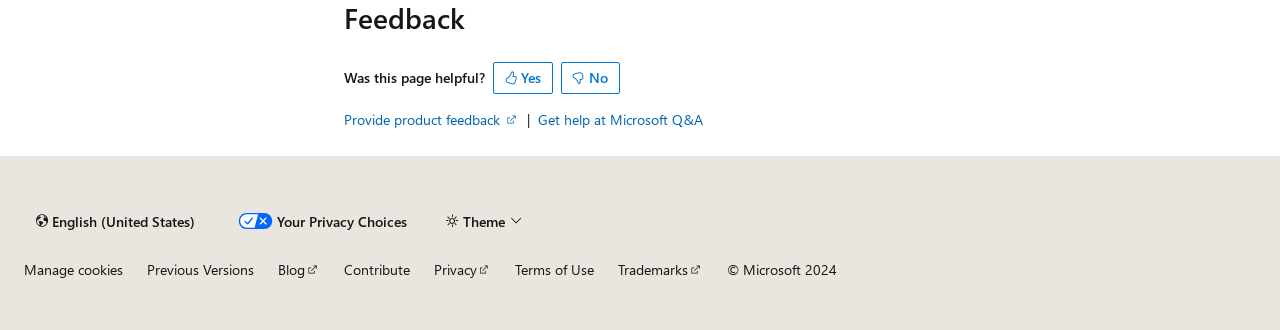Please find the bounding box coordinates of the clickable region needed to complete the following instruction: "Click on 'Get help at Microsoft Q&A'". The bounding box coordinates must consist of four float numbers between 0 and 1, i.e., [left, top, right, bottom].

[0.42, 0.323, 0.549, 0.401]